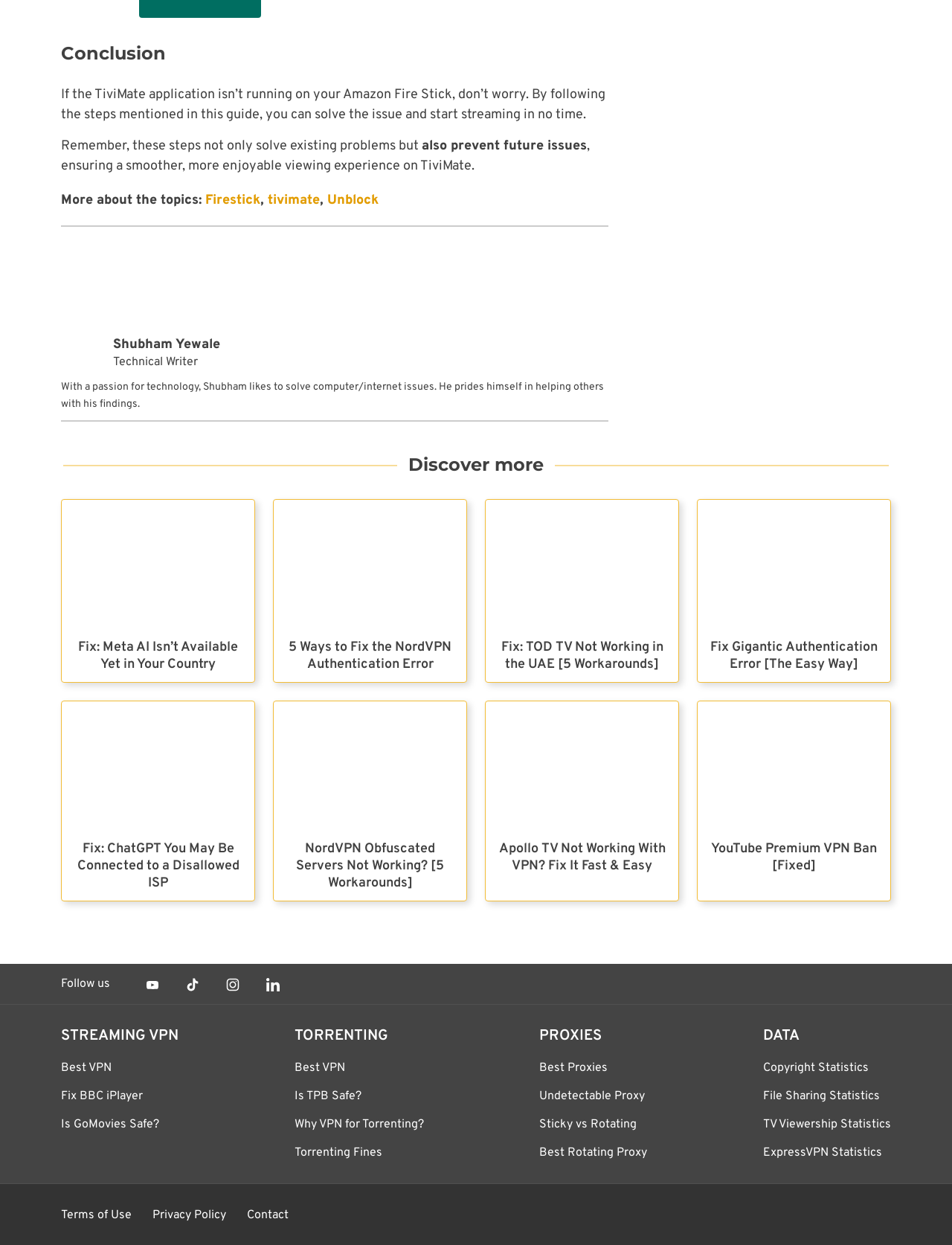What is the topic of the first article?
Please answer the question with as much detail as possible using the screenshot.

The first article is about TiviMate, which can be inferred from the text 'If the TiviMate application isn’t running on your Amazon Fire Stick, don’t worry.'